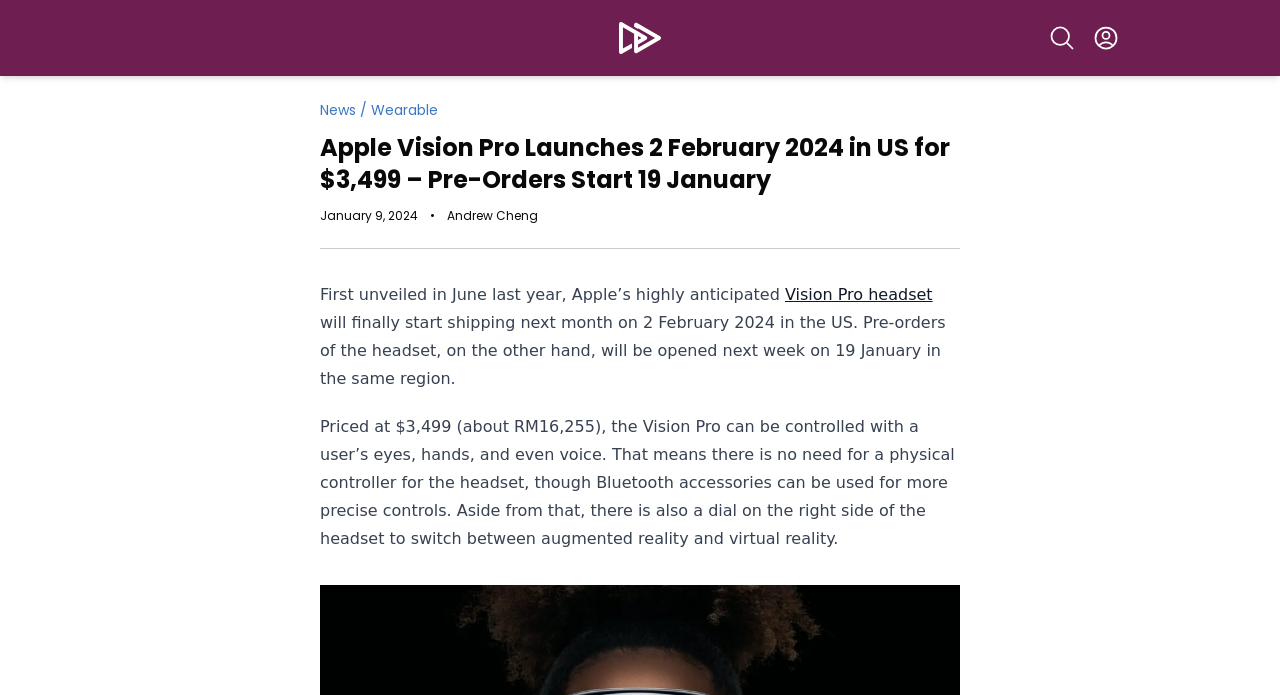Answer the question in a single word or phrase:
When can pre-orders for Apple Vision Pro start?

19 January